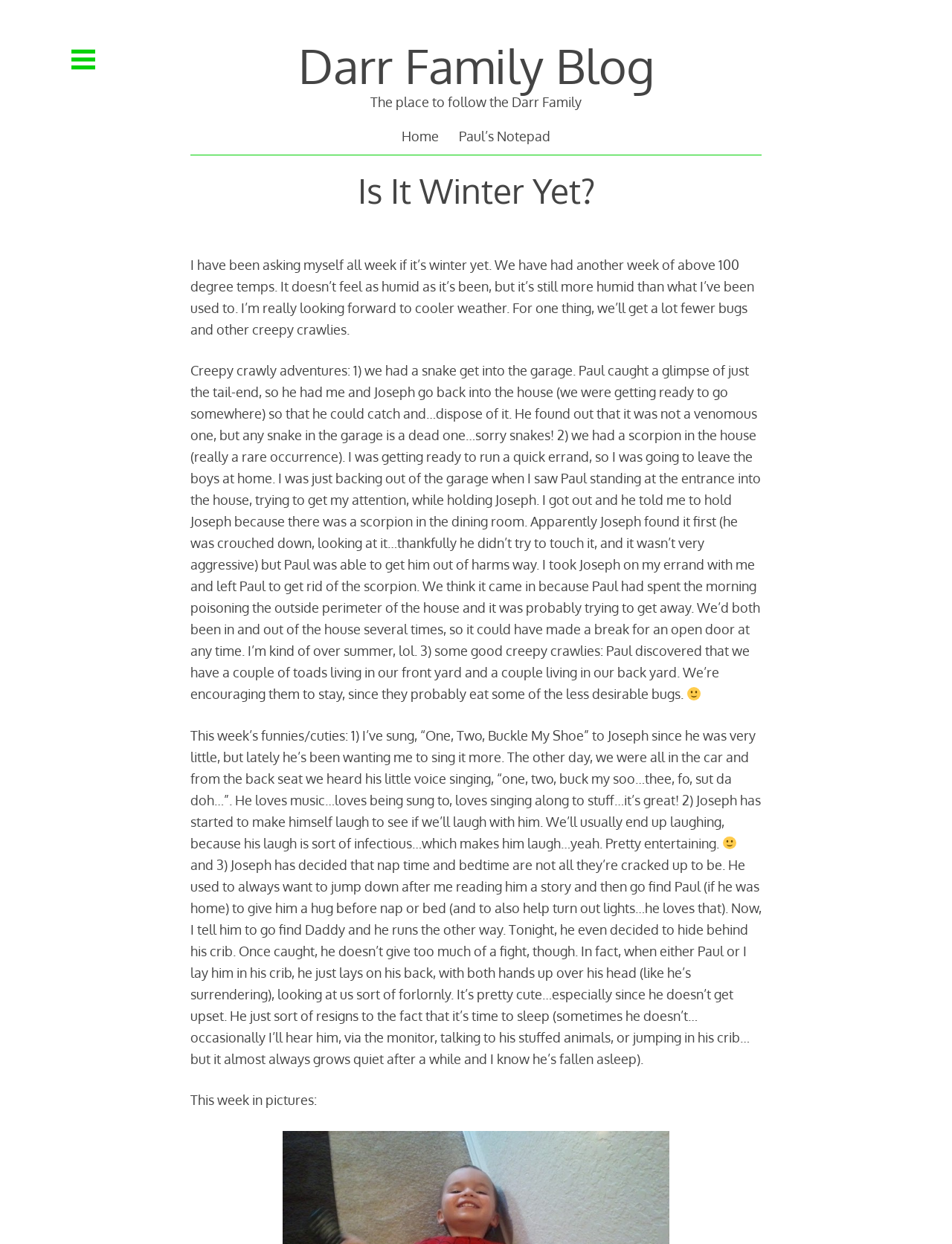What is Joseph's age?
Using the information from the image, give a concise answer in one word or a short phrase.

Not specified